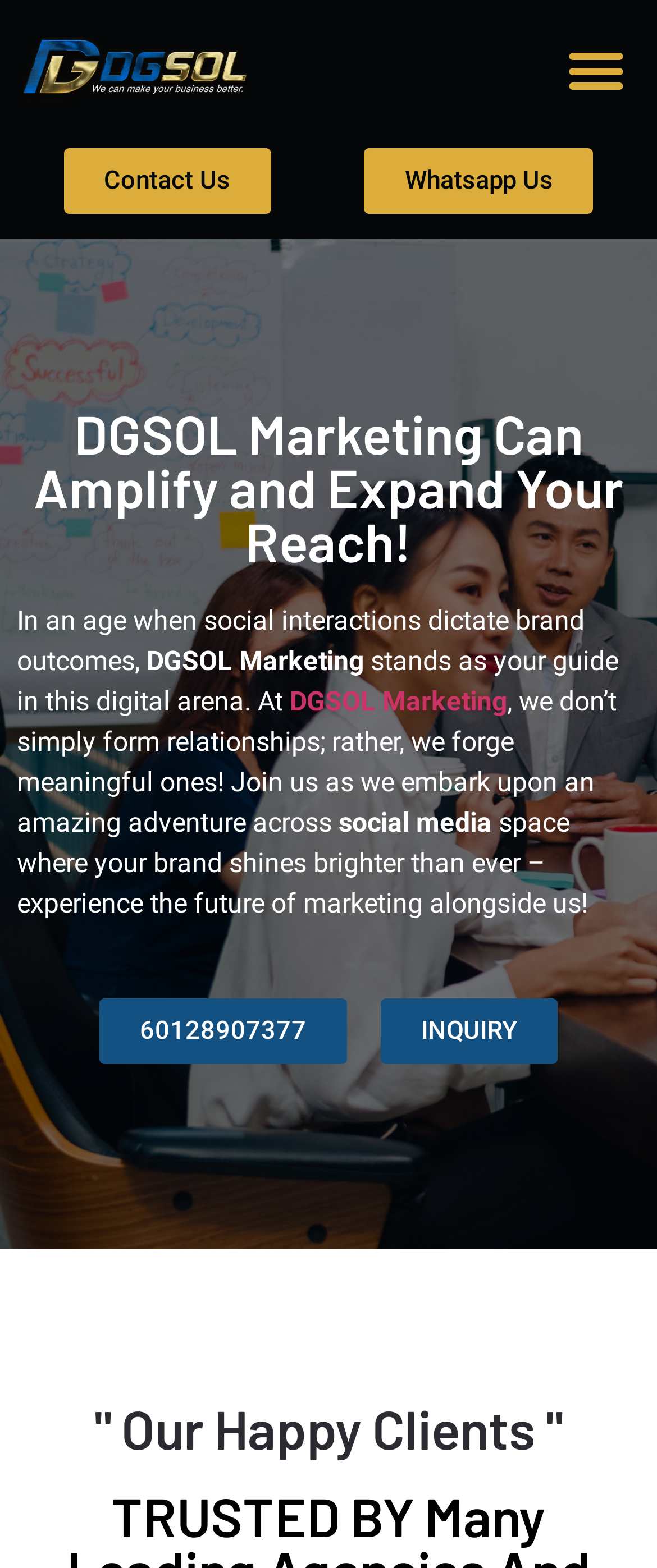What is the company name?
From the details in the image, provide a complete and detailed answer to the question.

I found the company name by looking at the link 'DGSOL Marketing' with the bounding box coordinates [0.441, 0.437, 0.772, 0.457] and the surrounding text that mentions the company as a guide in the digital arena.